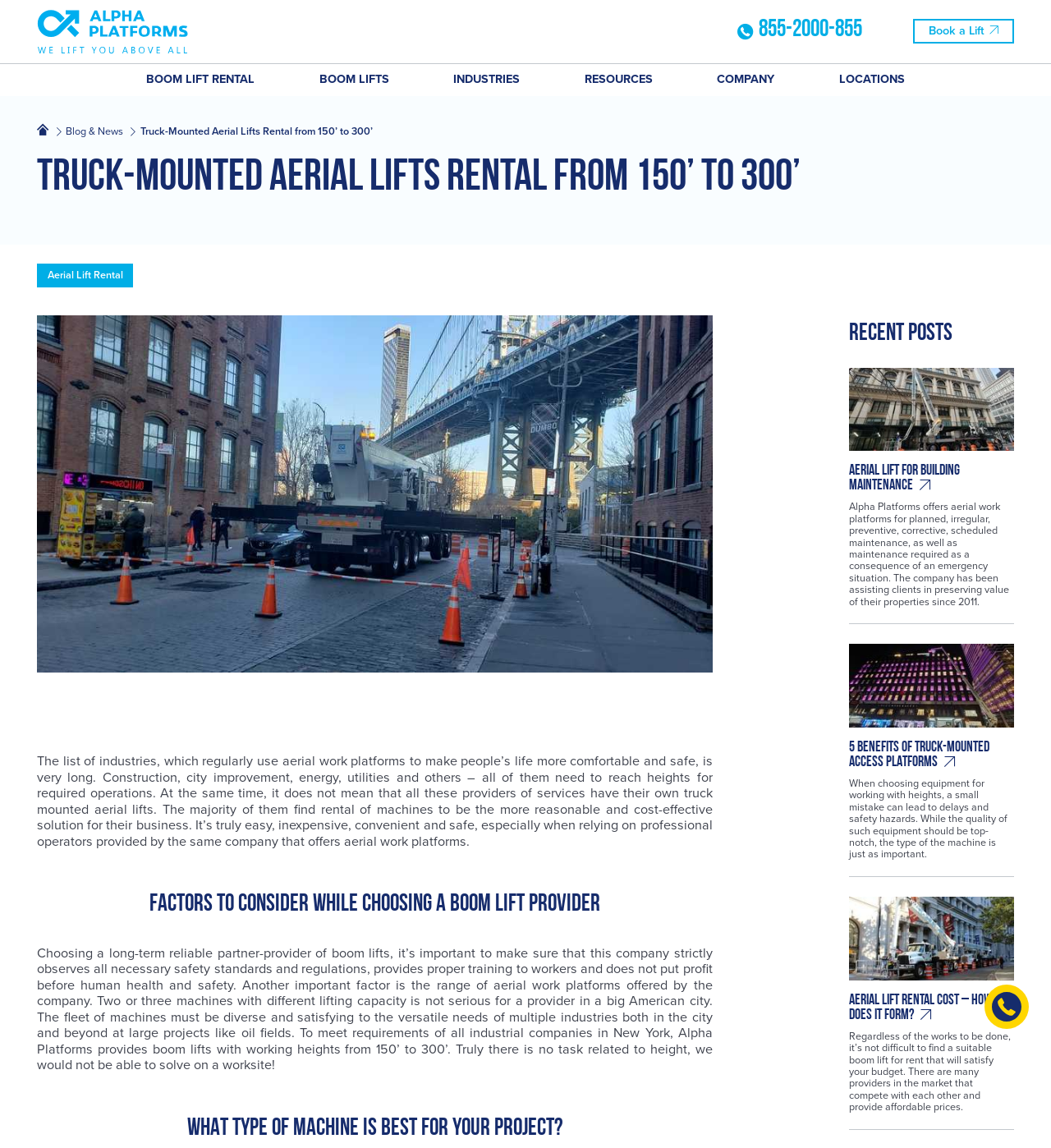Using the element description provided, determine the bounding box coordinates in the format (top-left x, top-left y, bottom-right x, bottom-right y). Ensure that all values are floating point numbers between 0 and 1. Element description: Tel: 01875 820 387

None